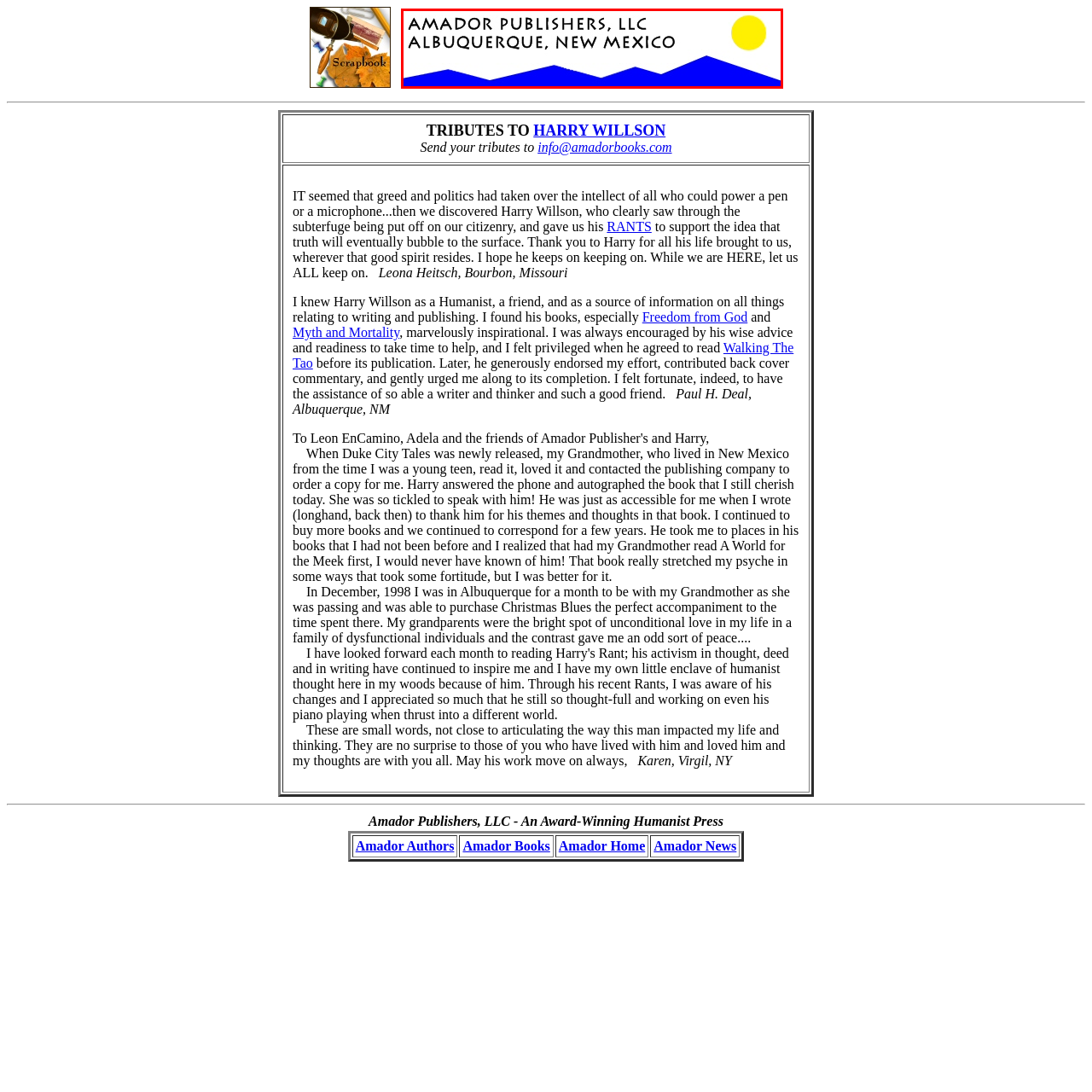What color is the stylized mountain range?
Inspect the image within the red bounding box and answer concisely using one word or a short phrase.

Blue